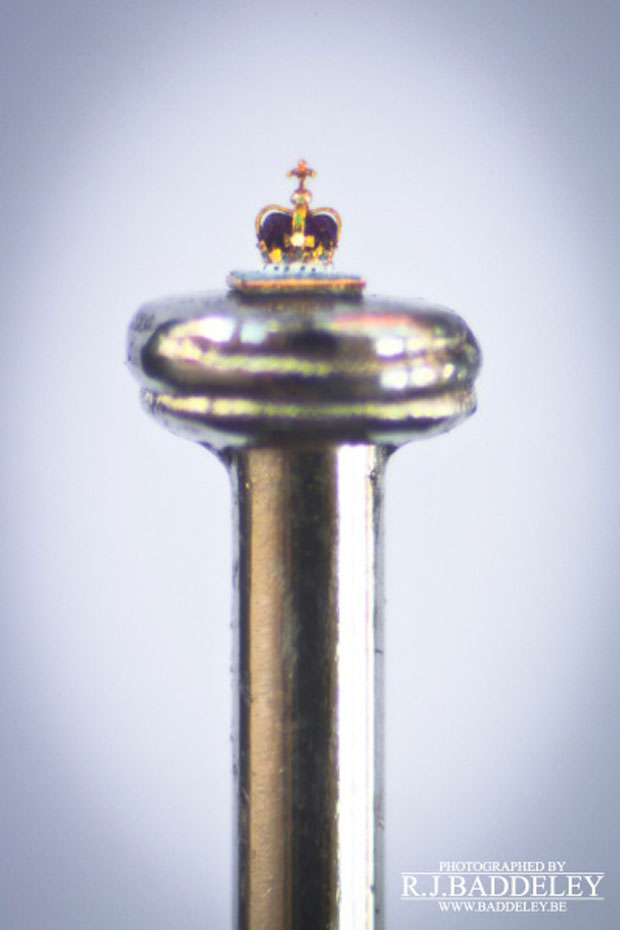What is the background of the image?
Relying on the image, give a concise answer in one word or a brief phrase.

Softly blurred